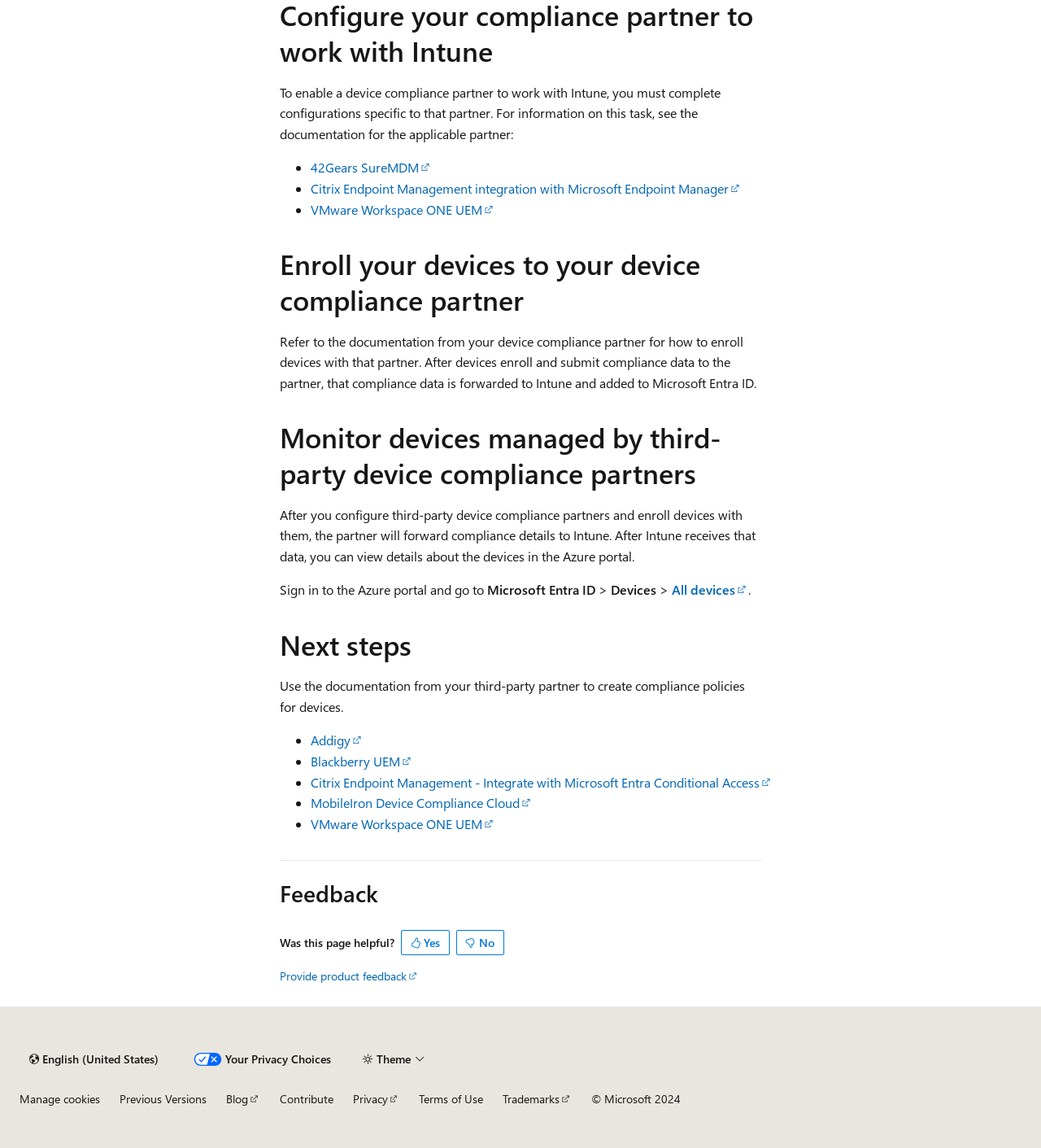Please provide a detailed answer to the question below based on the screenshot: 
What is the purpose of enrolling devices to a device compliance partner?

The webpage states that after devices enroll with a device compliance partner, they will submit compliance data to the partner, which is then forwarded to Intune and added to Microsoft Entra ID.